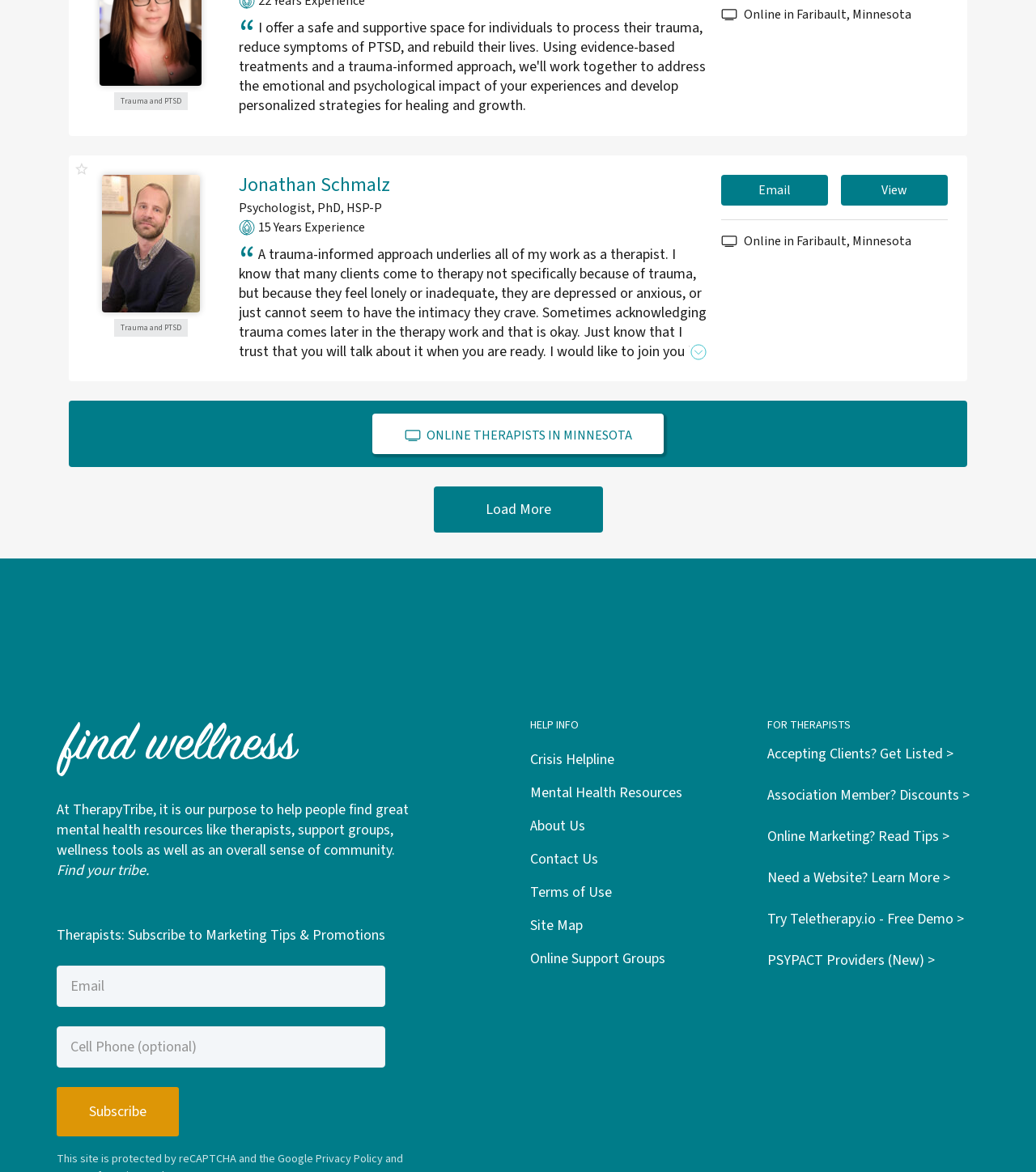Please locate the bounding box coordinates of the element that should be clicked to achieve the given instruction: "Click on 'Contact us'".

None